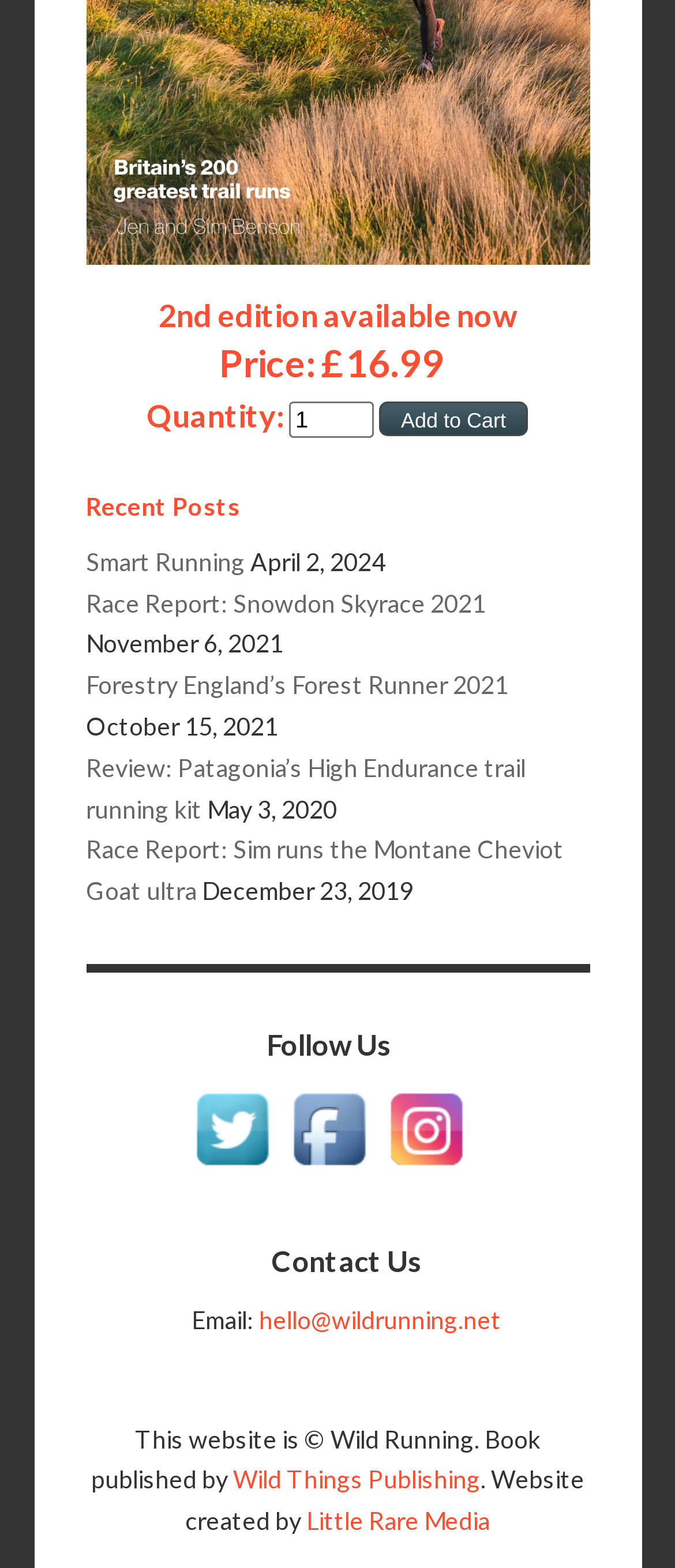Please specify the bounding box coordinates in the format (top-left x, top-left y, bottom-right x, bottom-right y), with values ranging from 0 to 1. Identify the bounding box for the UI component described as follows: Wild Things Publishing

[0.345, 0.934, 0.712, 0.953]